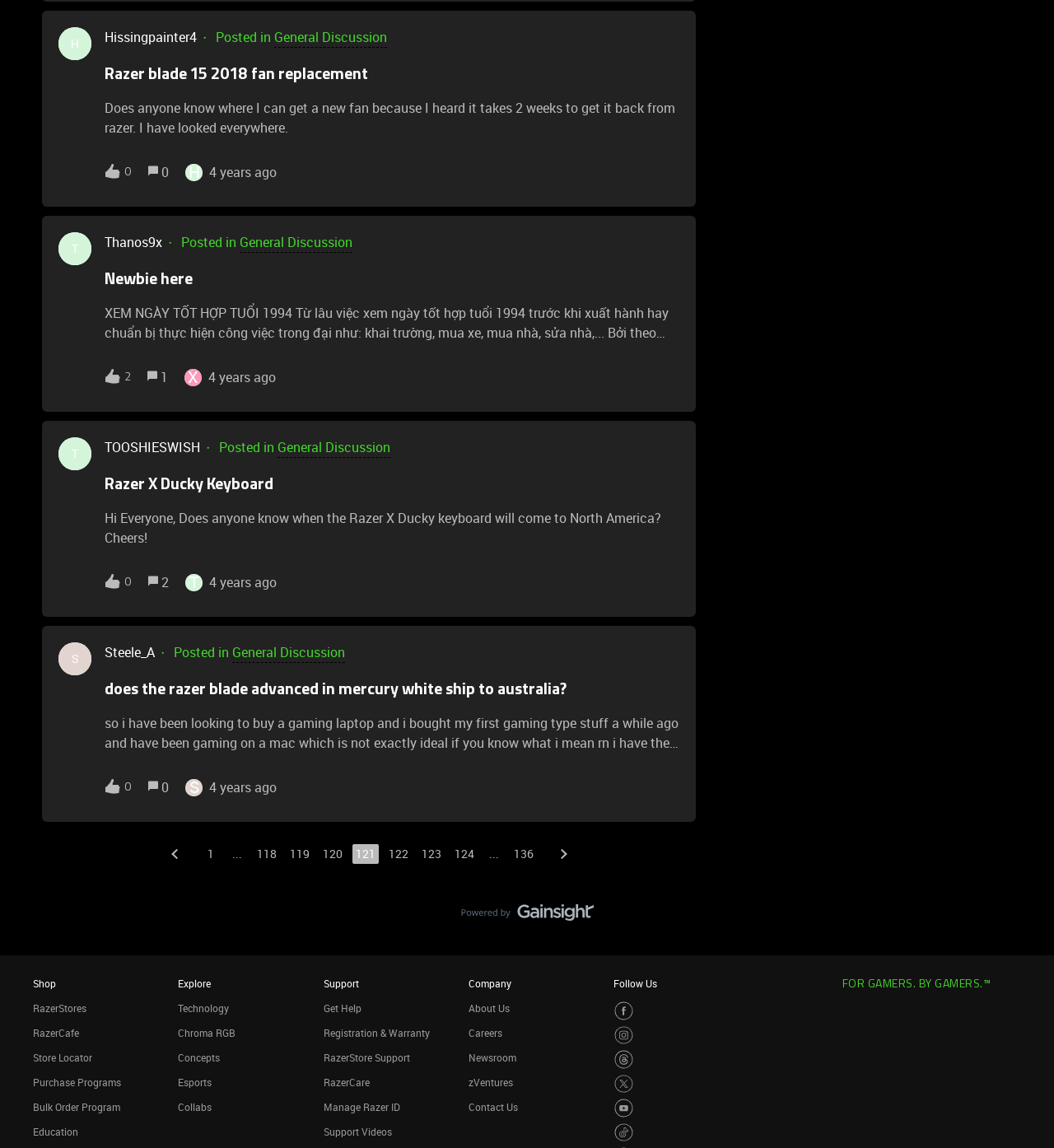Identify the bounding box coordinates of the clickable section necessary to follow the following instruction: "Click on the 'Razer blade 15 2018 fan replacement' link". The coordinates should be presented as four float numbers from 0 to 1, i.e., [left, top, right, bottom].

[0.099, 0.056, 0.645, 0.075]